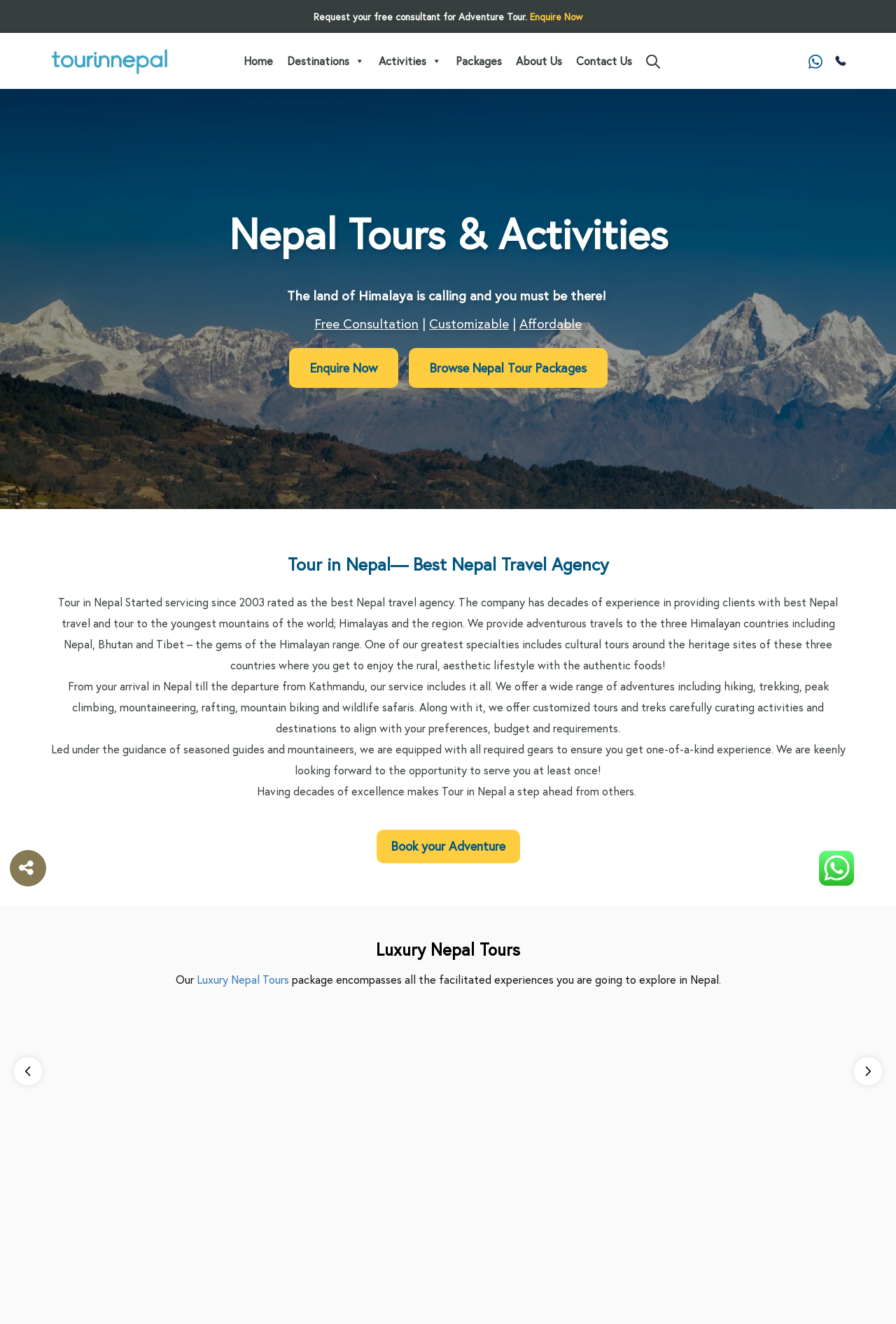Please determine the heading text of this webpage.

Nepal Tours & Activities